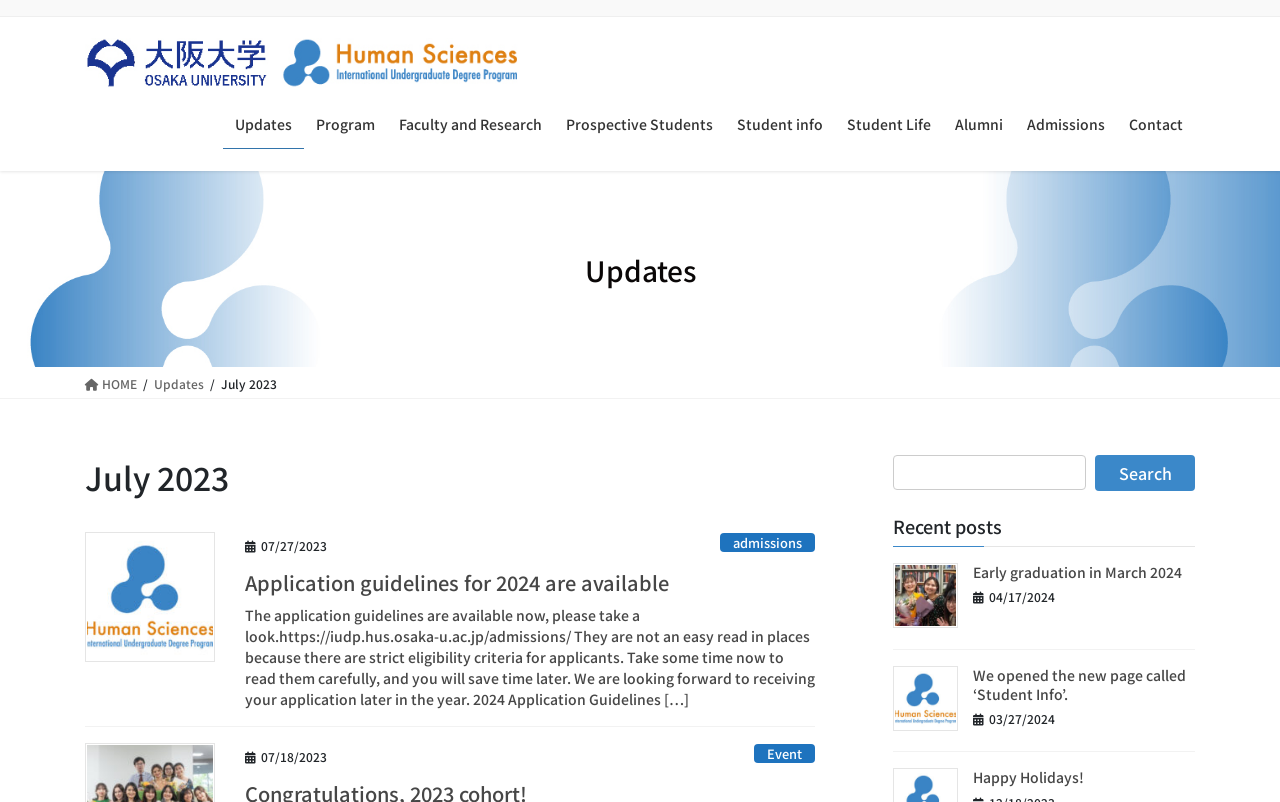Please specify the bounding box coordinates of the clickable section necessary to execute the following command: "Click on the 'Updates' link".

[0.174, 0.126, 0.238, 0.186]